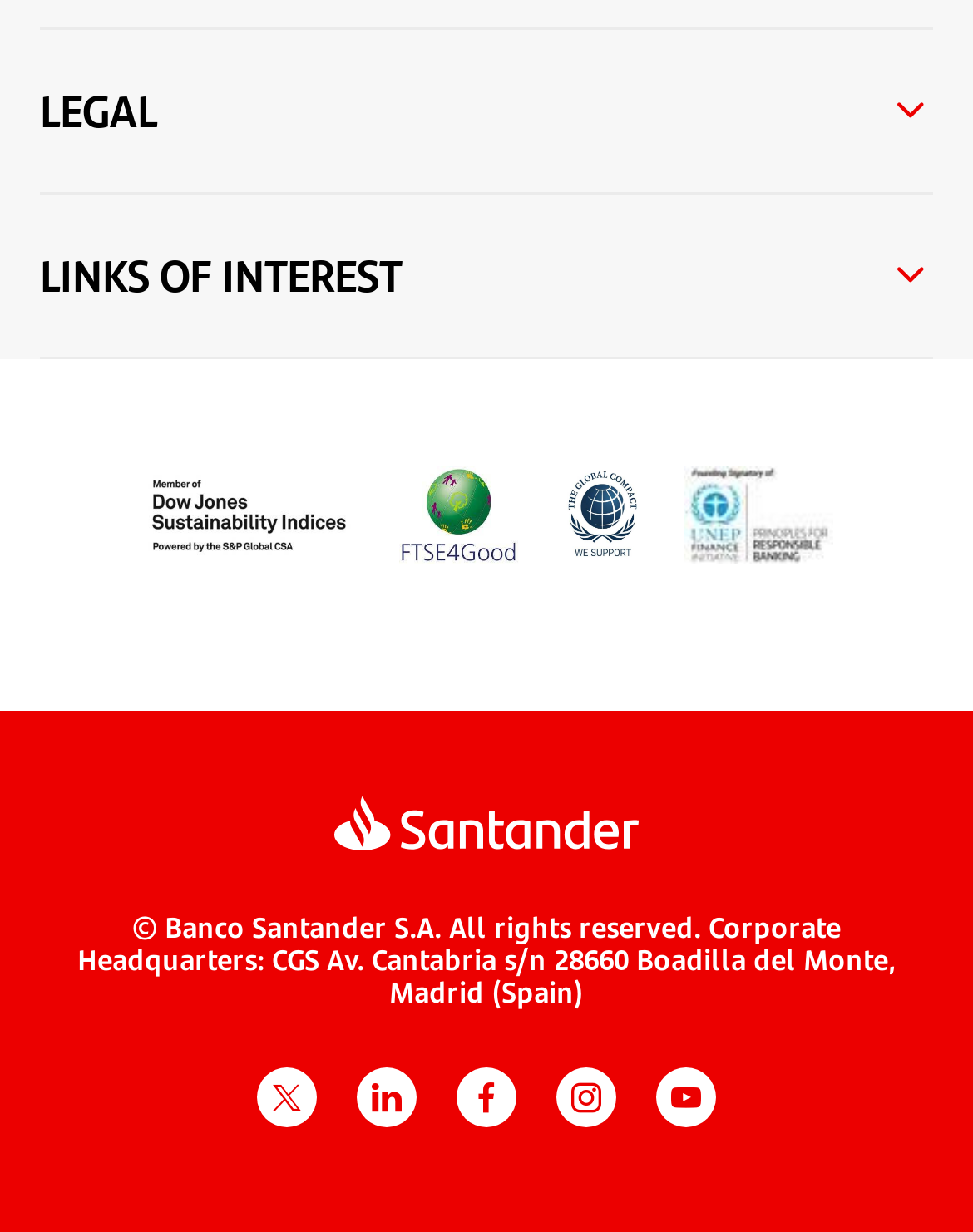What is the name of the bank?
Refer to the image and provide a thorough answer to the question.

The name of the bank can be found in the copyright text at the bottom of the page, which states '© Banco Santander S.A. All rights reserved.'